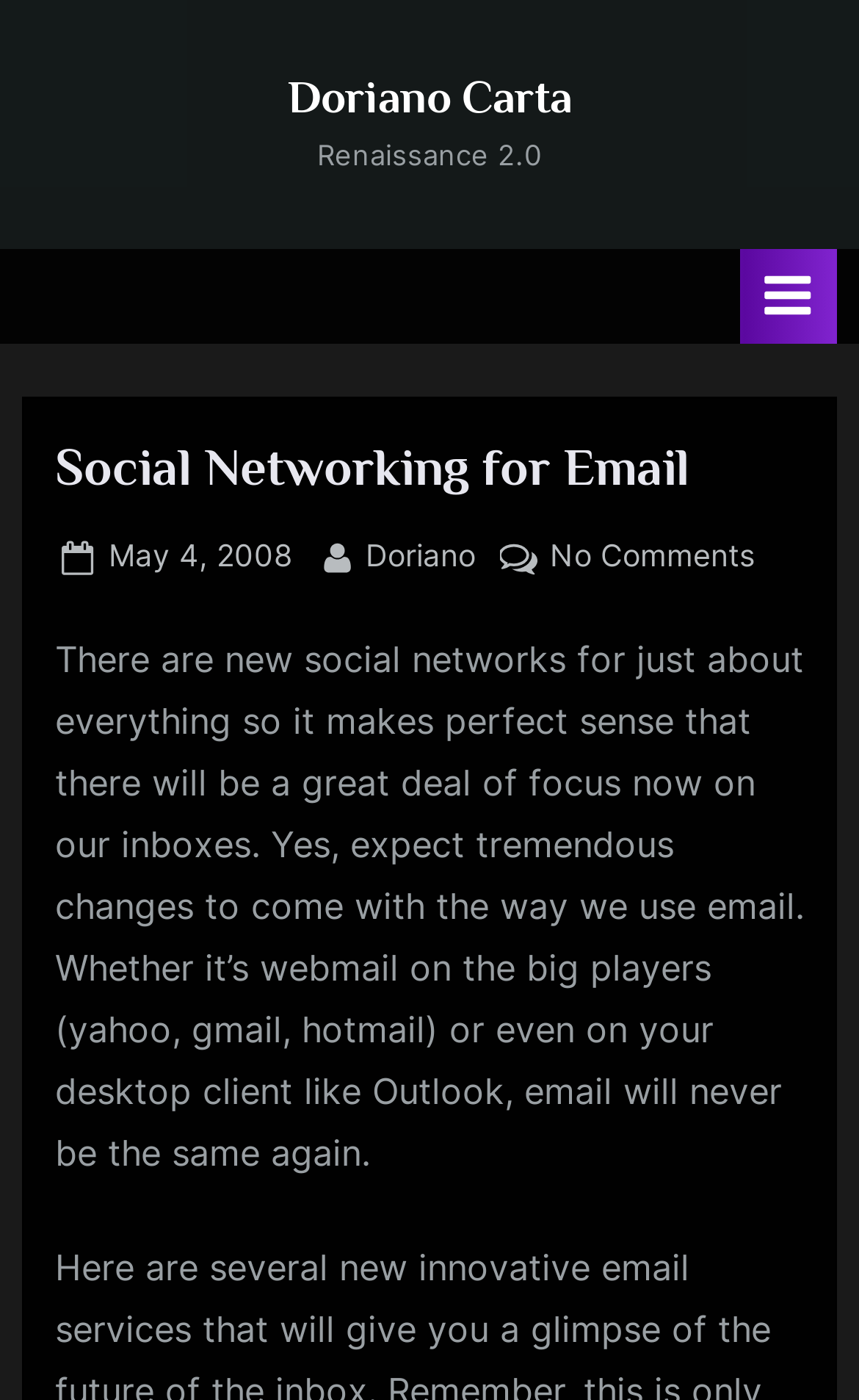What is the date of the post?
We need a detailed and exhaustive answer to the question. Please elaborate.

I found the answer by looking at the link element with the text 'Posted on May 4, 2008' which is located below the heading 'Social Networking for Email'.